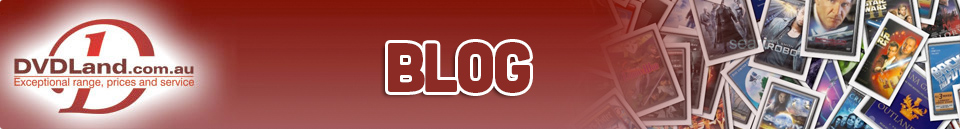Provide a single word or phrase answer to the question: 
What is the style of the typography of the word 'BLOG'?

Bold and stylized